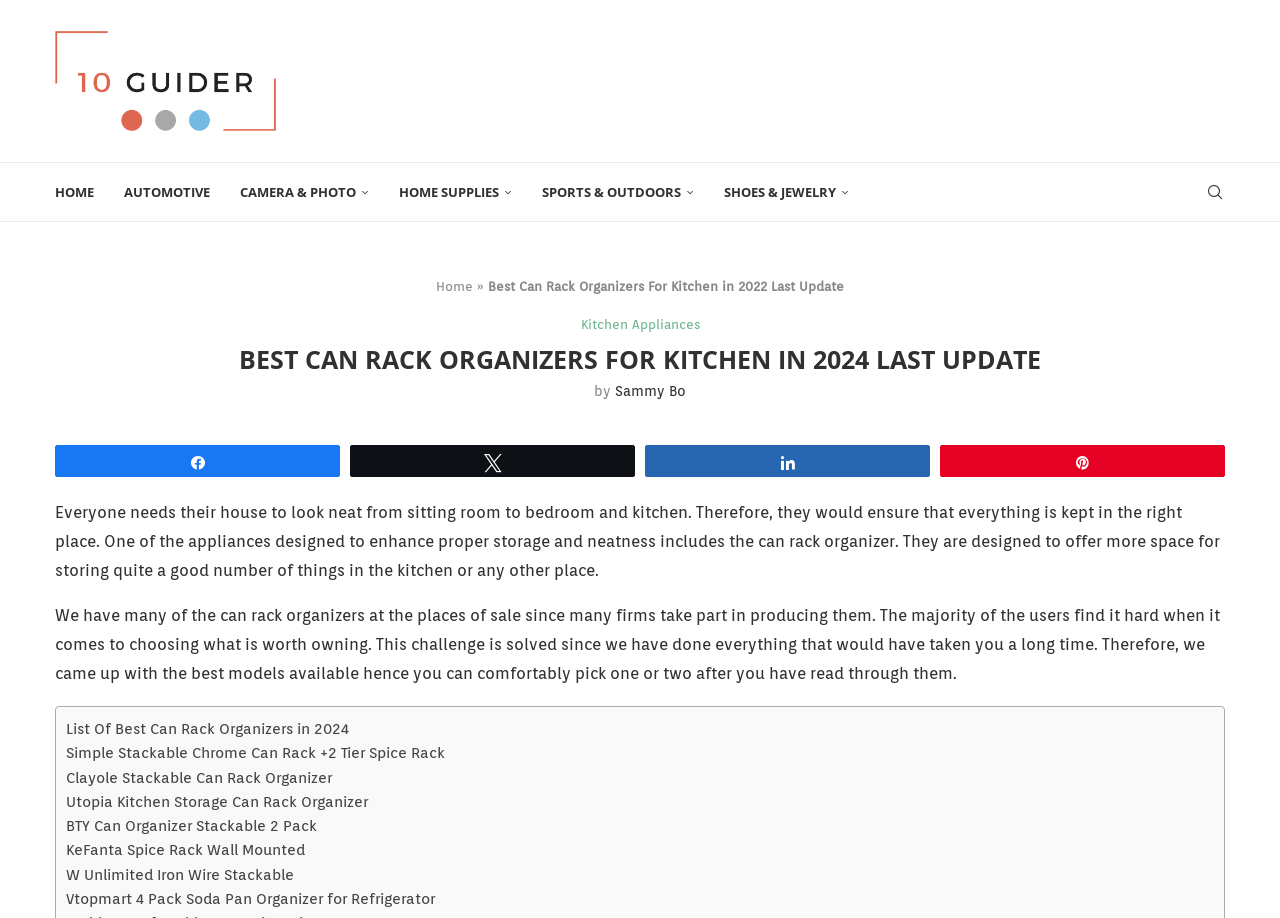From the webpage screenshot, predict the bounding box coordinates (top-left x, top-left y, bottom-right x, bottom-right y) for the UI element described here: Clayole Stackable Can Rack Organizer

[0.052, 0.834, 0.259, 0.86]